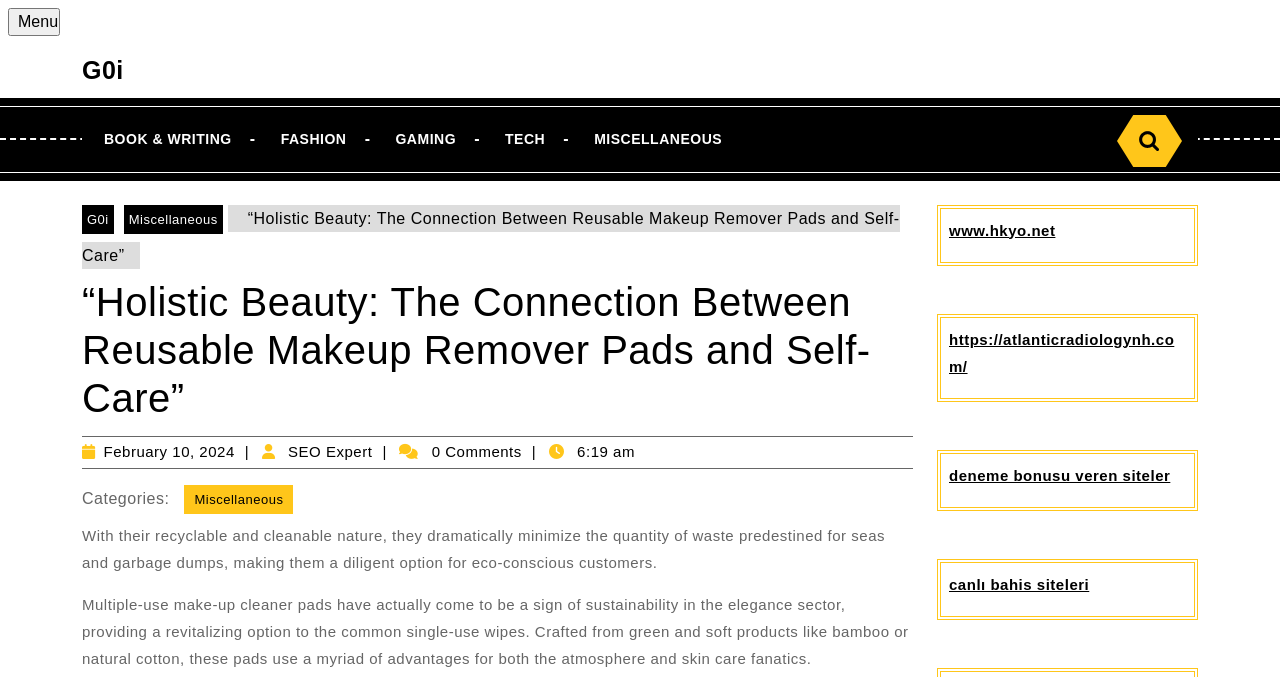Please provide a brief answer to the question using only one word or phrase: 
How many comments does the article have?

0 Comments